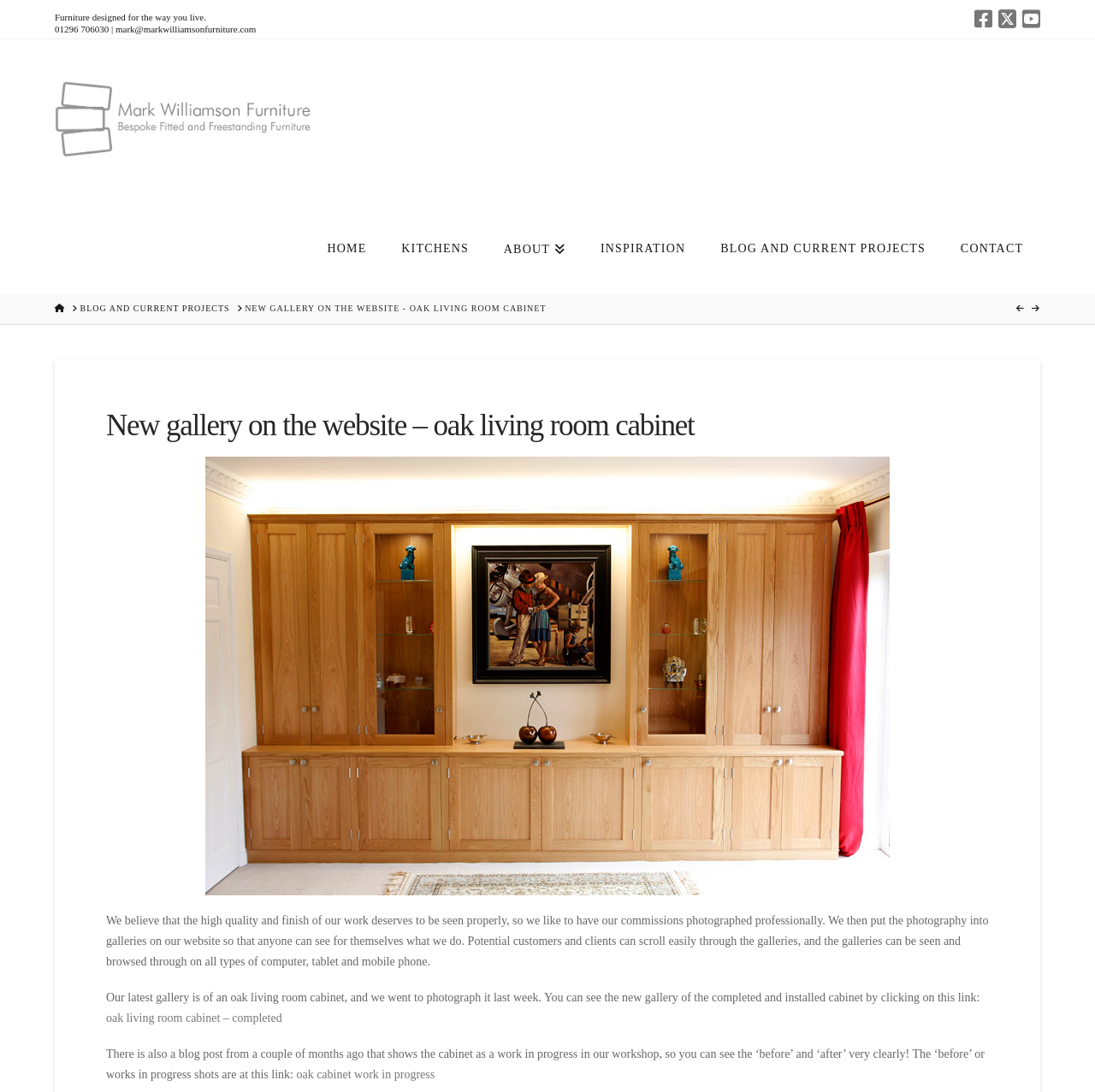Locate the bounding box coordinates of the element that needs to be clicked to carry out the instruction: "View the new gallery of oak living room cabinet". The coordinates should be given as four float numbers ranging from 0 to 1, i.e., [left, top, right, bottom].

[0.097, 0.926, 0.258, 0.938]